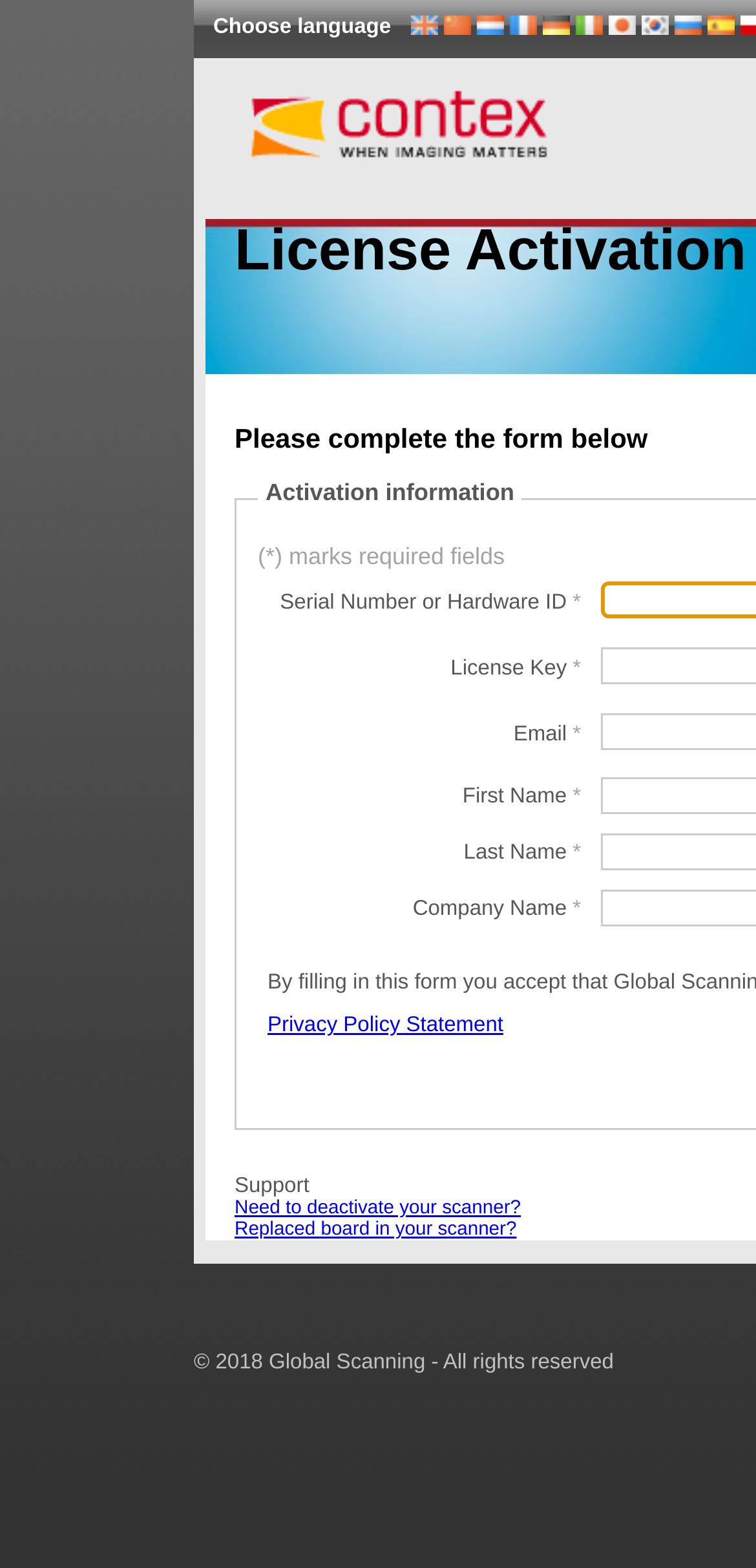Please find the bounding box for the UI element described by: "Replaced board in your scanner?".

[0.31, 0.778, 0.683, 0.791]